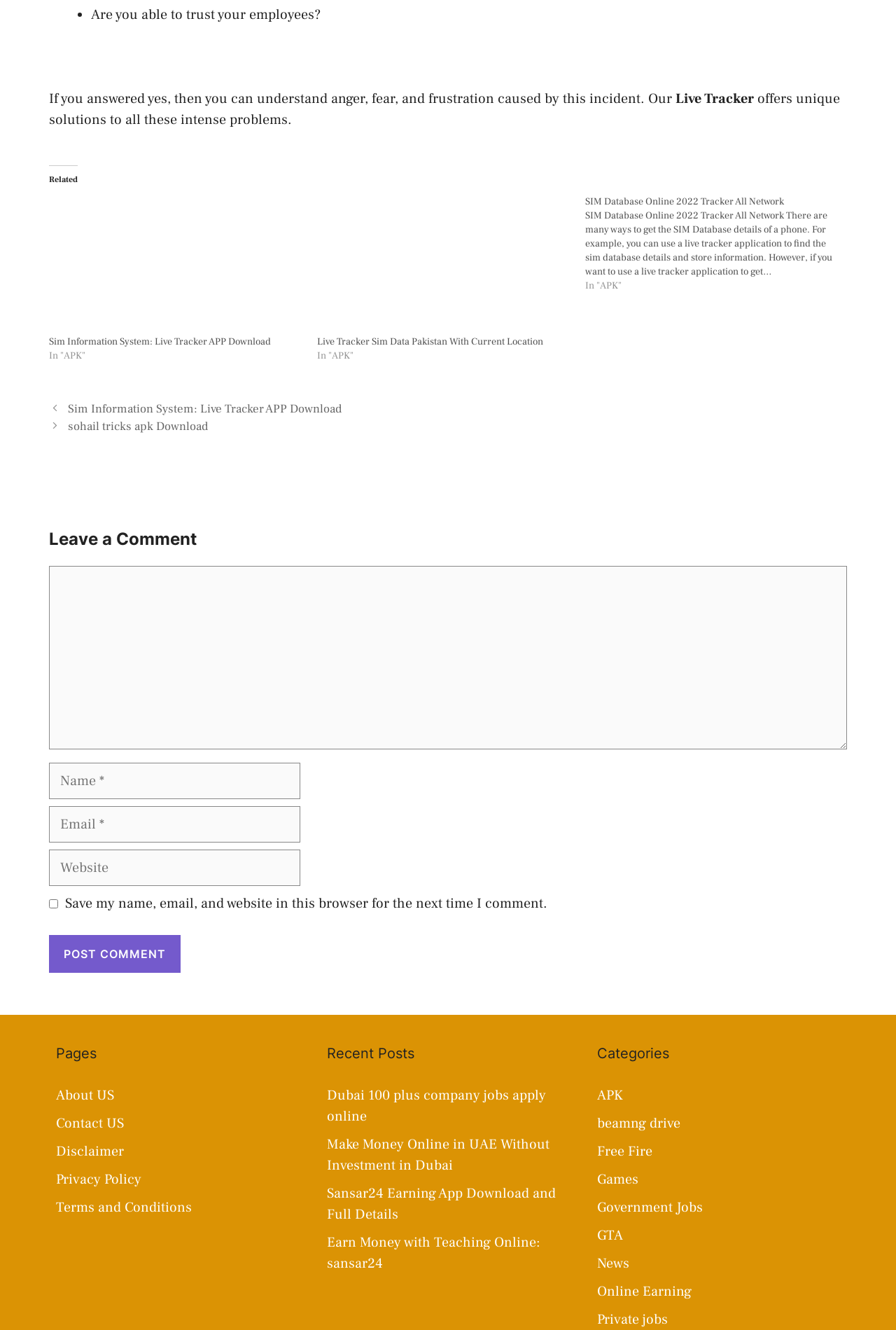Identify the bounding box coordinates for the element you need to click to achieve the following task: "Click on 'About US'". The coordinates must be four float values ranging from 0 to 1, formatted as [left, top, right, bottom].

[0.062, 0.817, 0.127, 0.831]